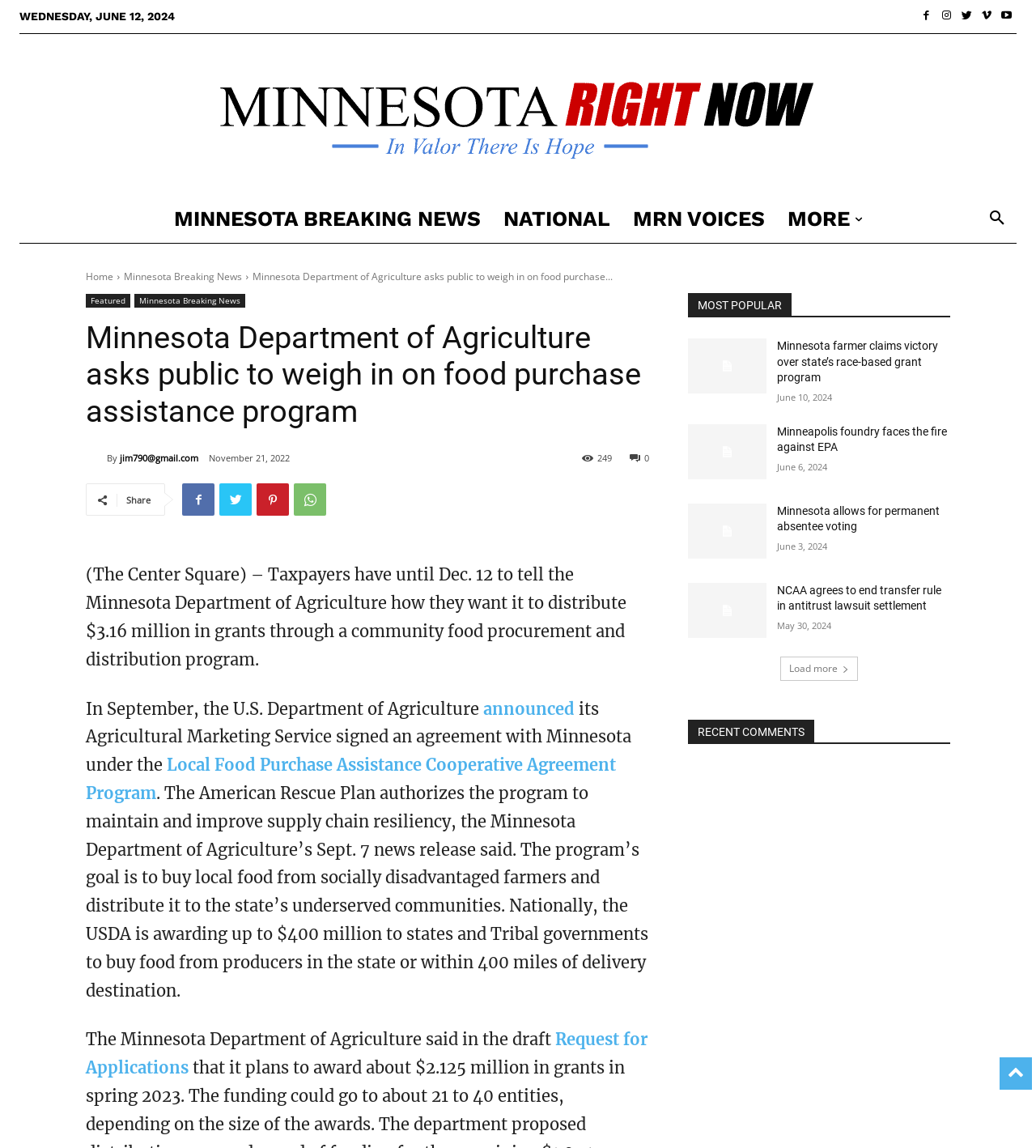Please identify the bounding box coordinates for the region that you need to click to follow this instruction: "Share the article".

[0.122, 0.431, 0.145, 0.441]